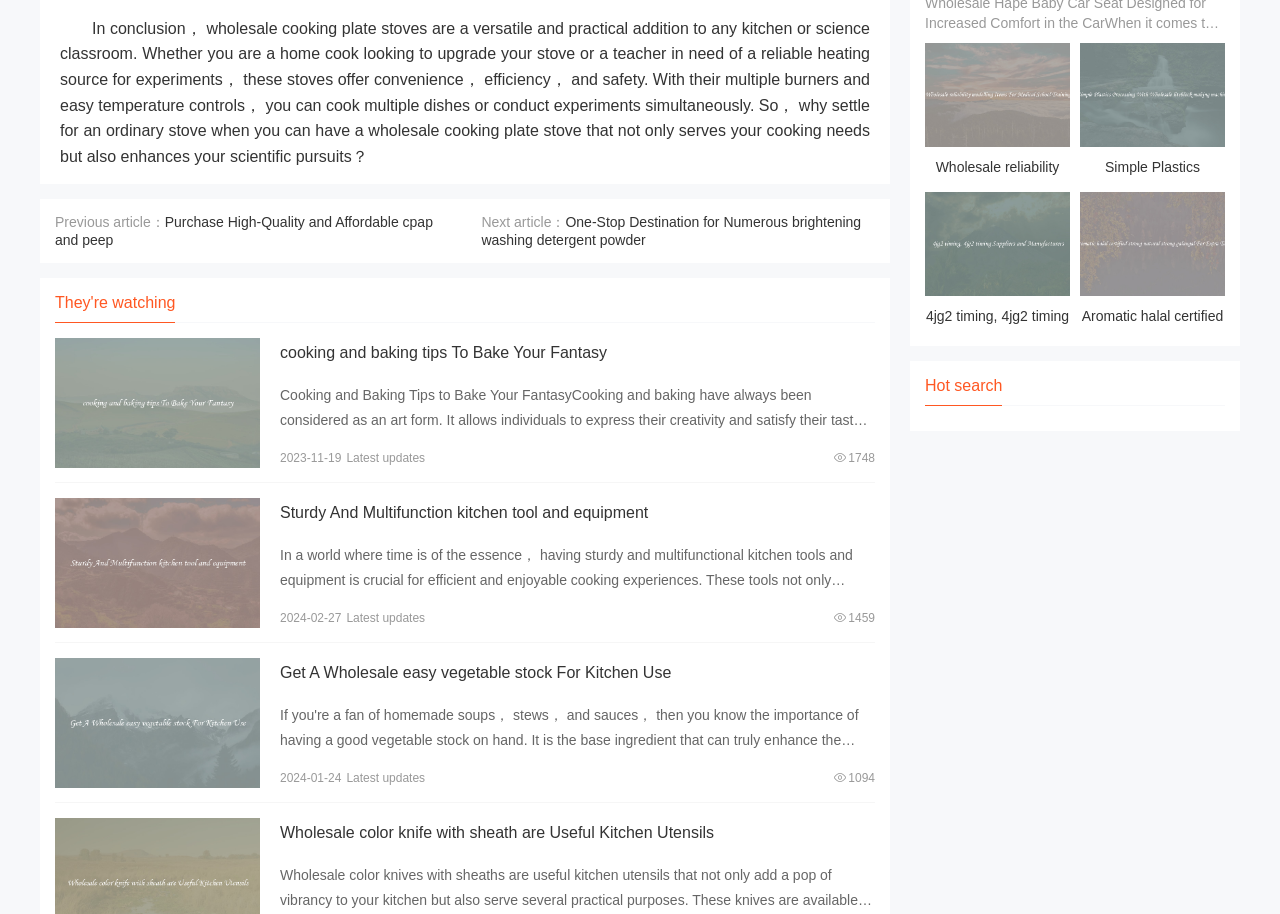What type of article is this?
Please answer the question with a detailed response using the information from the screenshot.

The webpage contains informative text about cooking and kitchen tools, including their benefits and features. The text is written in a formal tone and provides detailed information about the topics, indicating that it is an informative article.